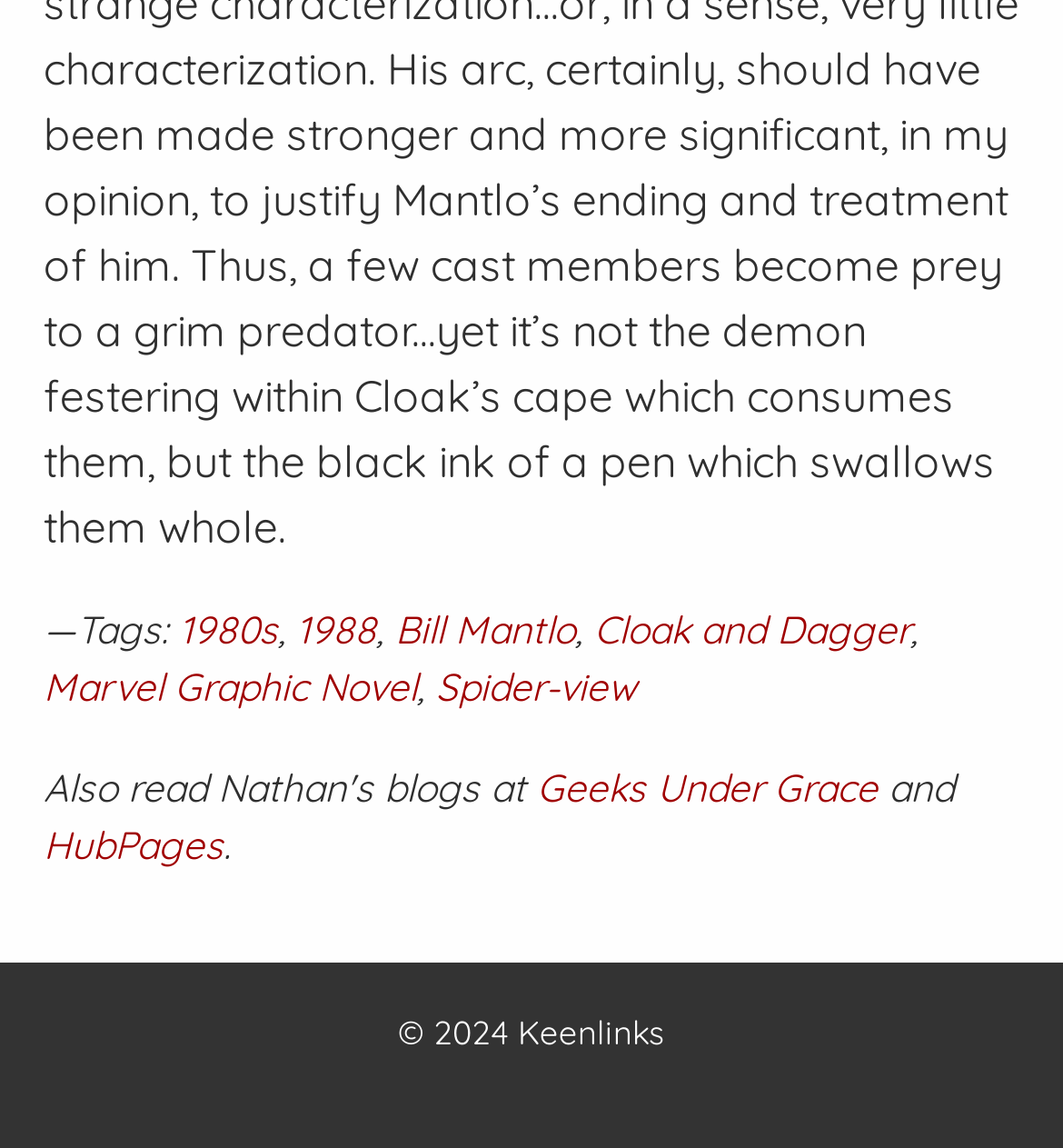Refer to the image and answer the question with as much detail as possible: How many websites are mentioned?

Three websites are mentioned on the webpage: 'Geeks Under Grace', 'HubPages', and 'Keenlinks'. These websites are mentioned in links with bounding box coordinates that indicate they are separate entities.